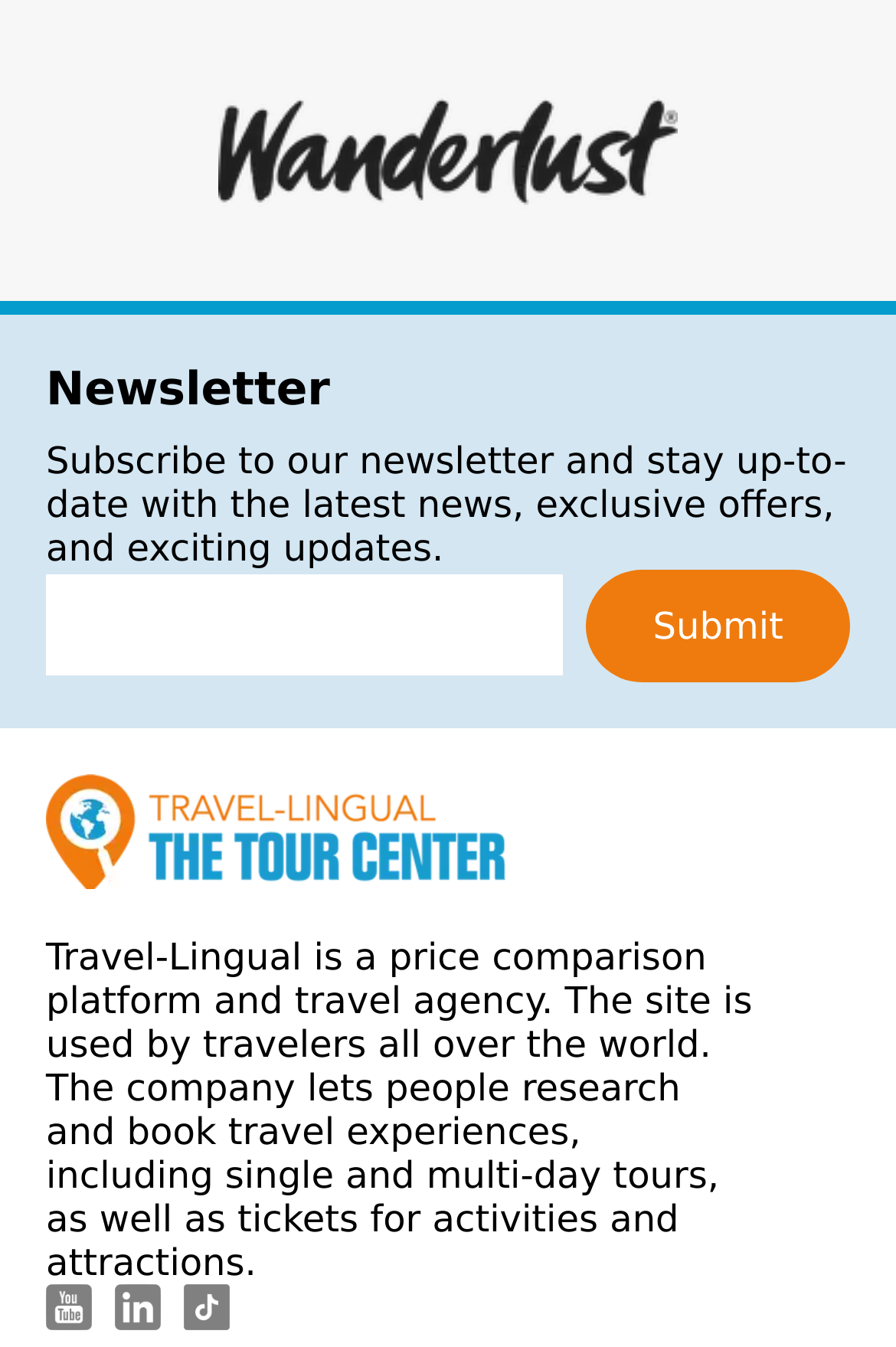Please respond to the question using a single word or phrase:
What is the name of the travel agency?

Travel-Lingual